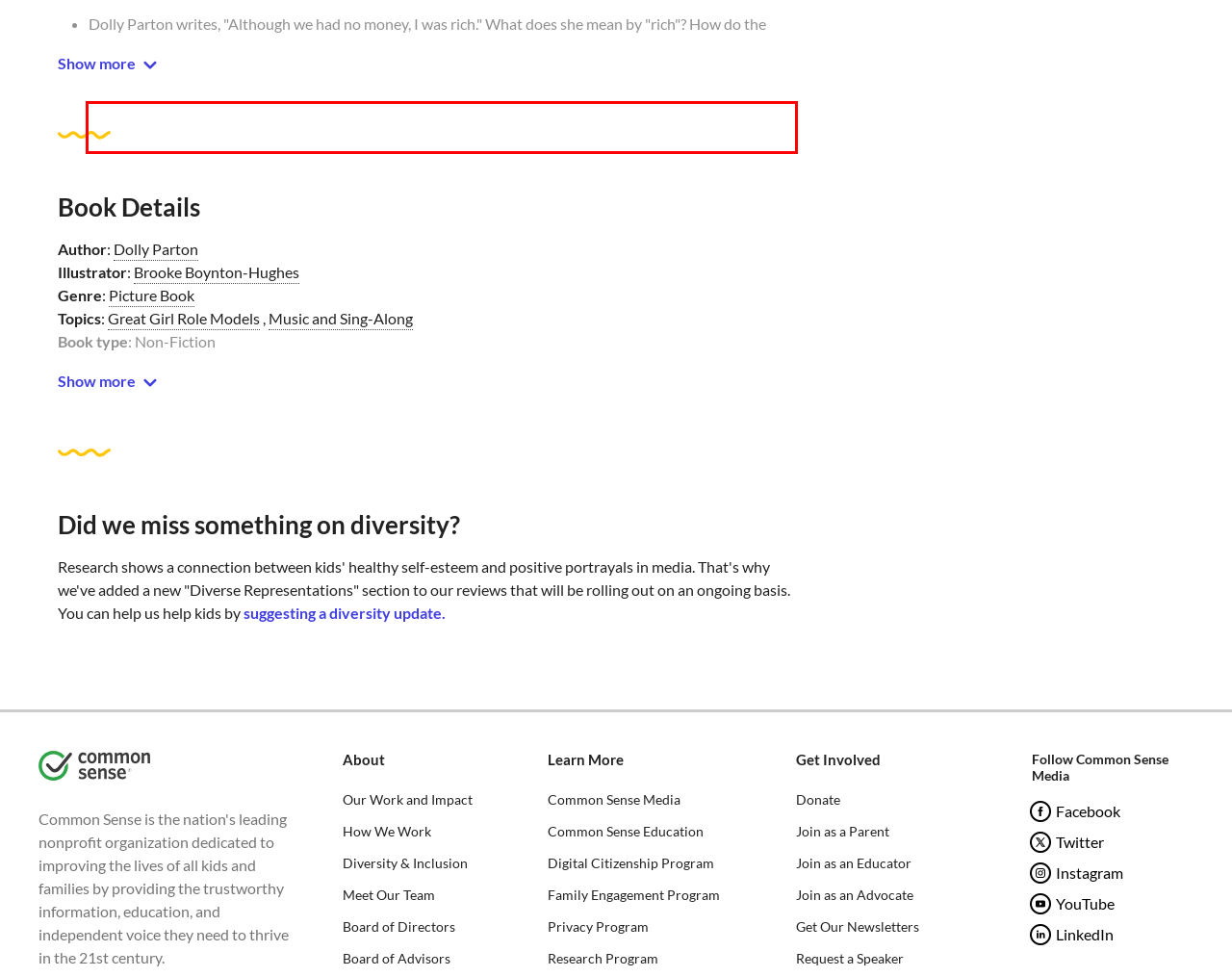Identify the text within the red bounding box on the webpage screenshot and generate the extracted text content.

How does the girl in the story feel when other kids make fun of her? How does her family help her feel better?